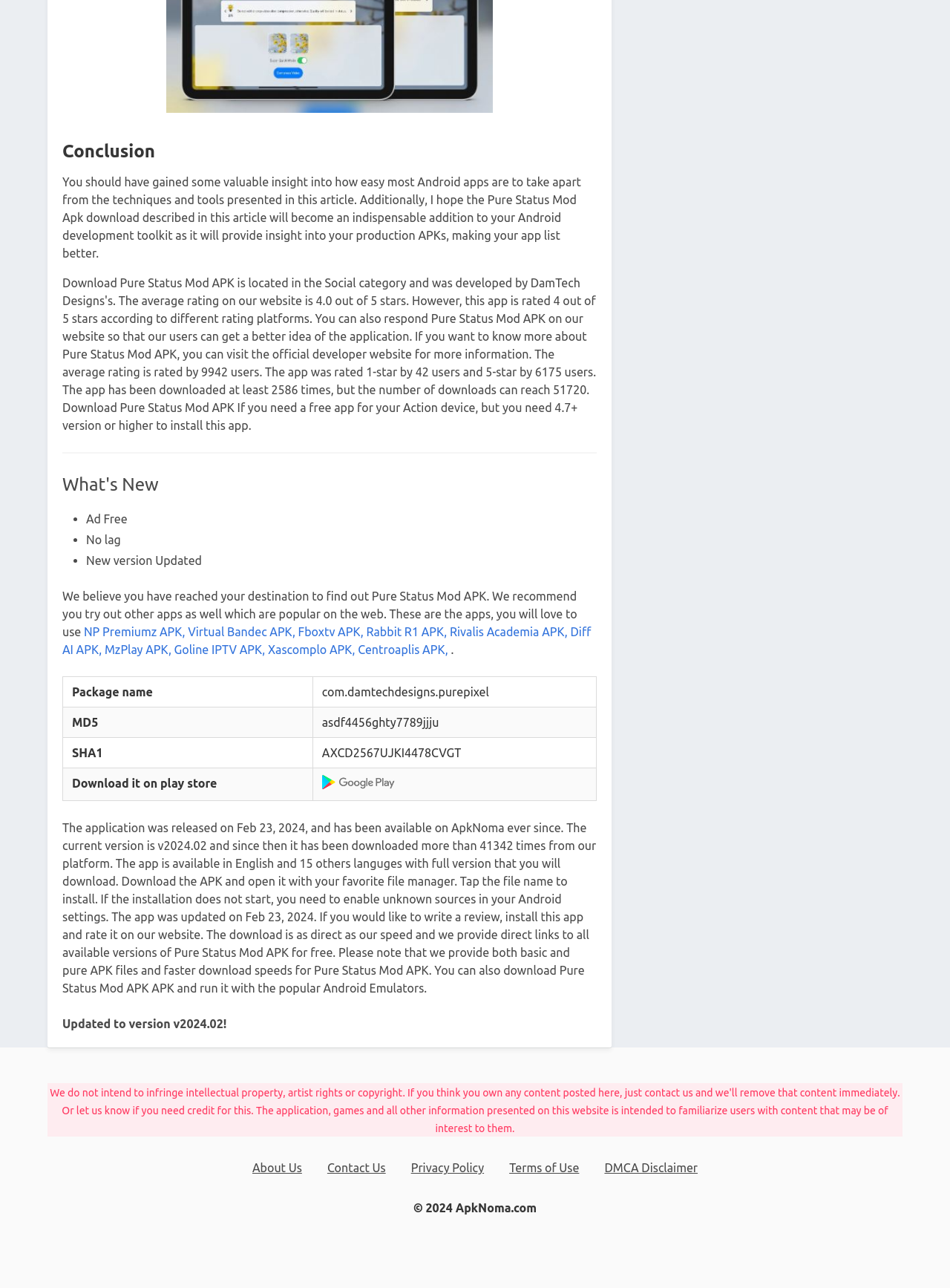Give the bounding box coordinates for this UI element: "Centroaplis APK,". The coordinates should be four float numbers between 0 and 1, arranged as [left, top, right, bottom].

[0.377, 0.499, 0.472, 0.509]